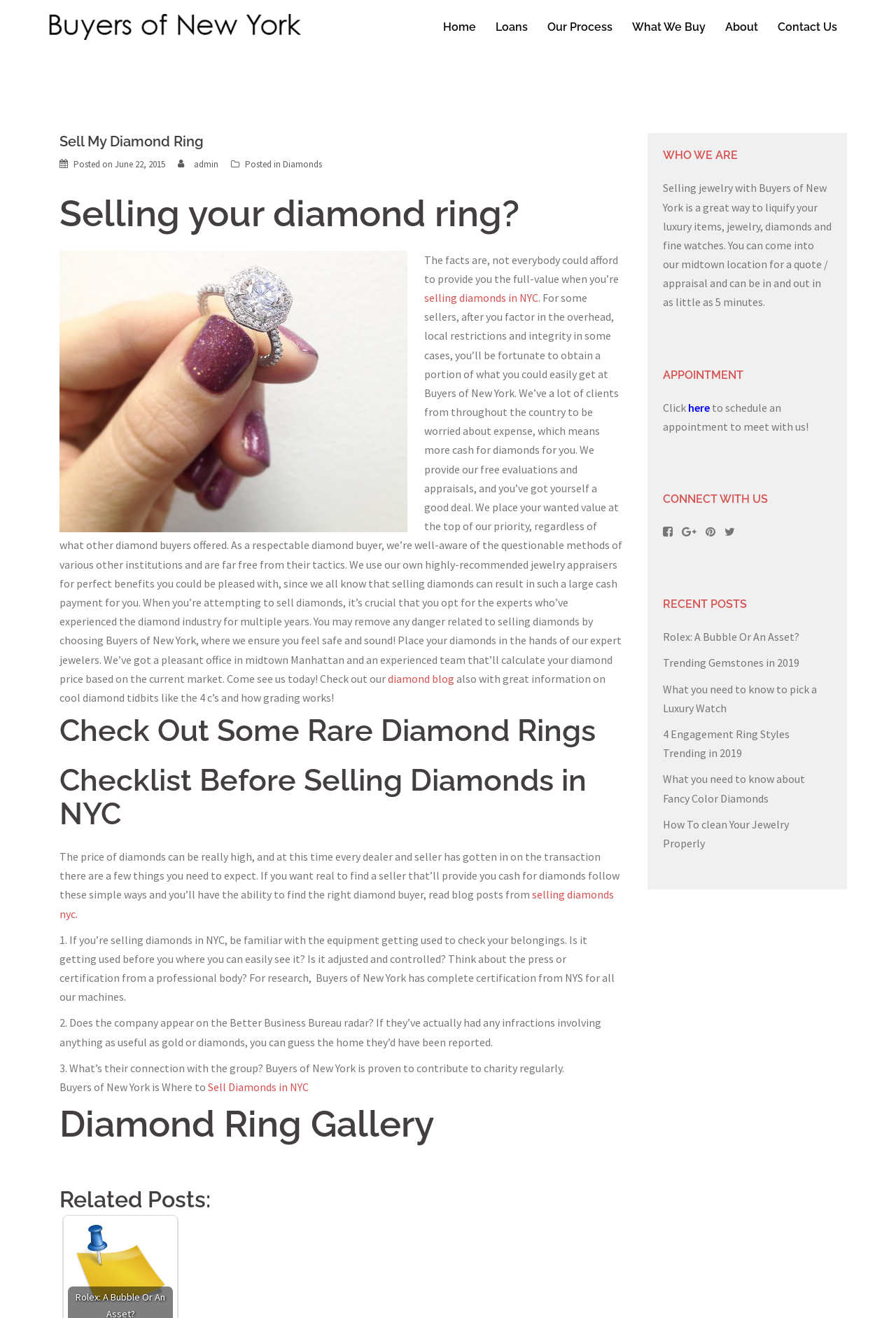Determine the bounding box coordinates for the element that should be clicked to follow this instruction: "Schedule an appointment by clicking 'here'". The coordinates should be given as four float numbers between 0 and 1, in the format [left, top, right, bottom].

[0.768, 0.304, 0.792, 0.314]